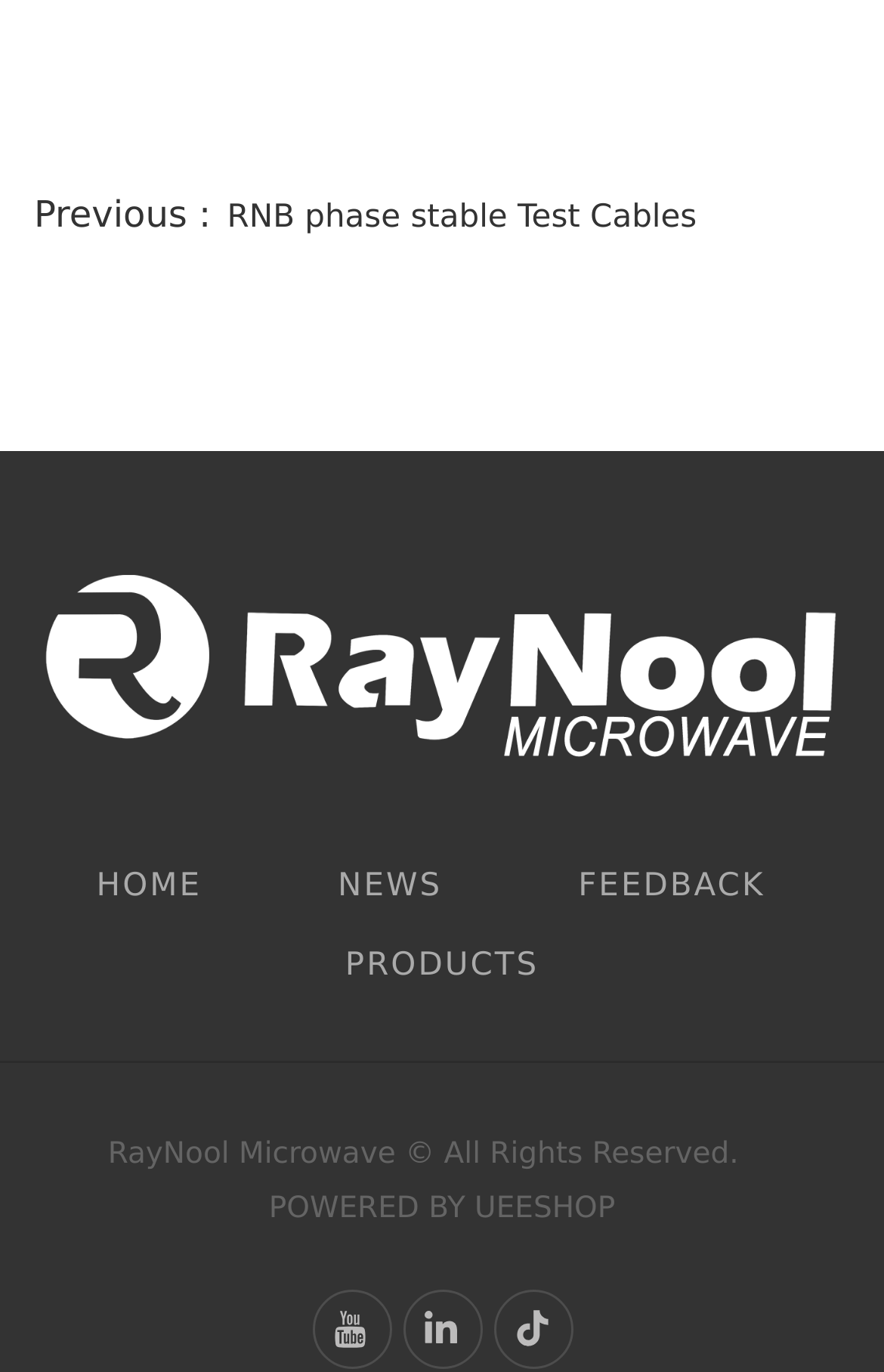Provide a short answer using a single word or phrase for the following question: 
How many empty links are there at the bottom?

3